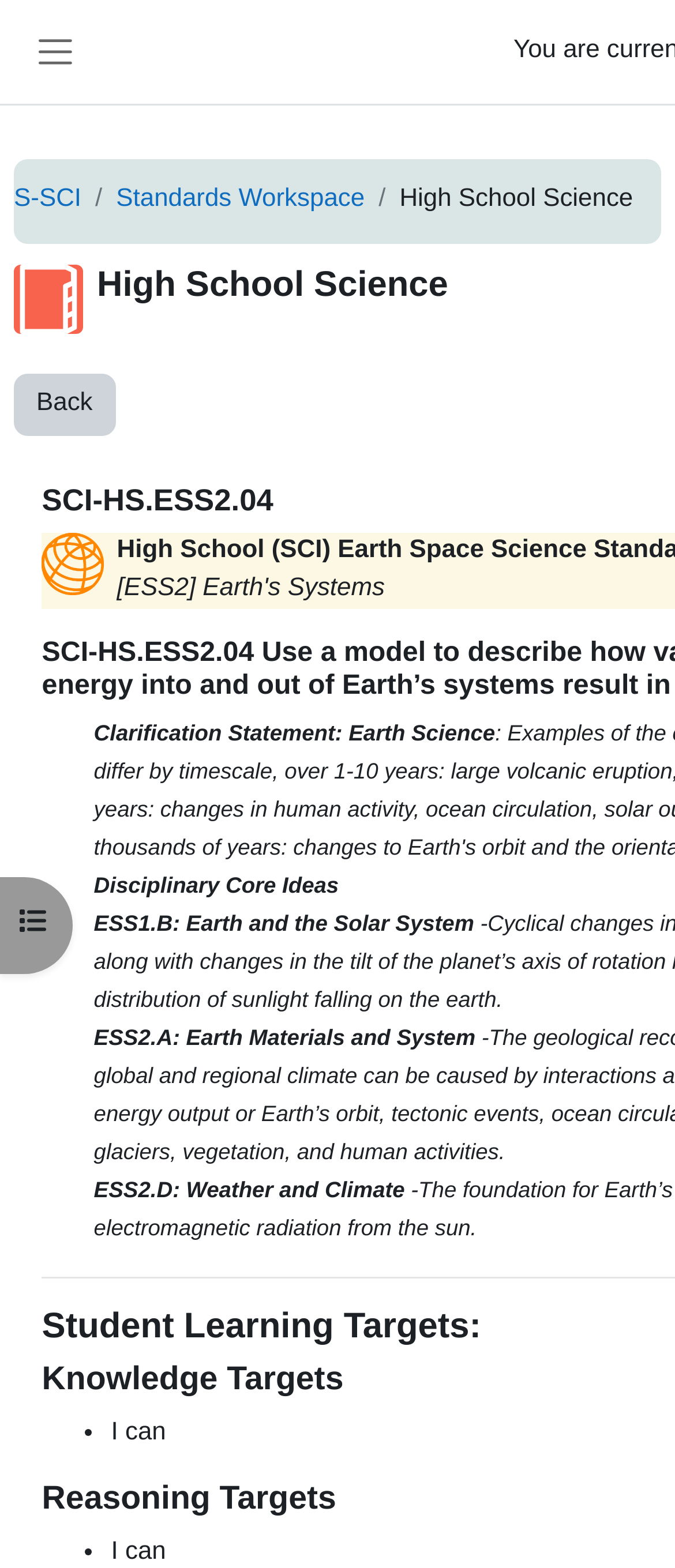How many list markers are there?
Use the image to answer the question with a single word or phrase.

1